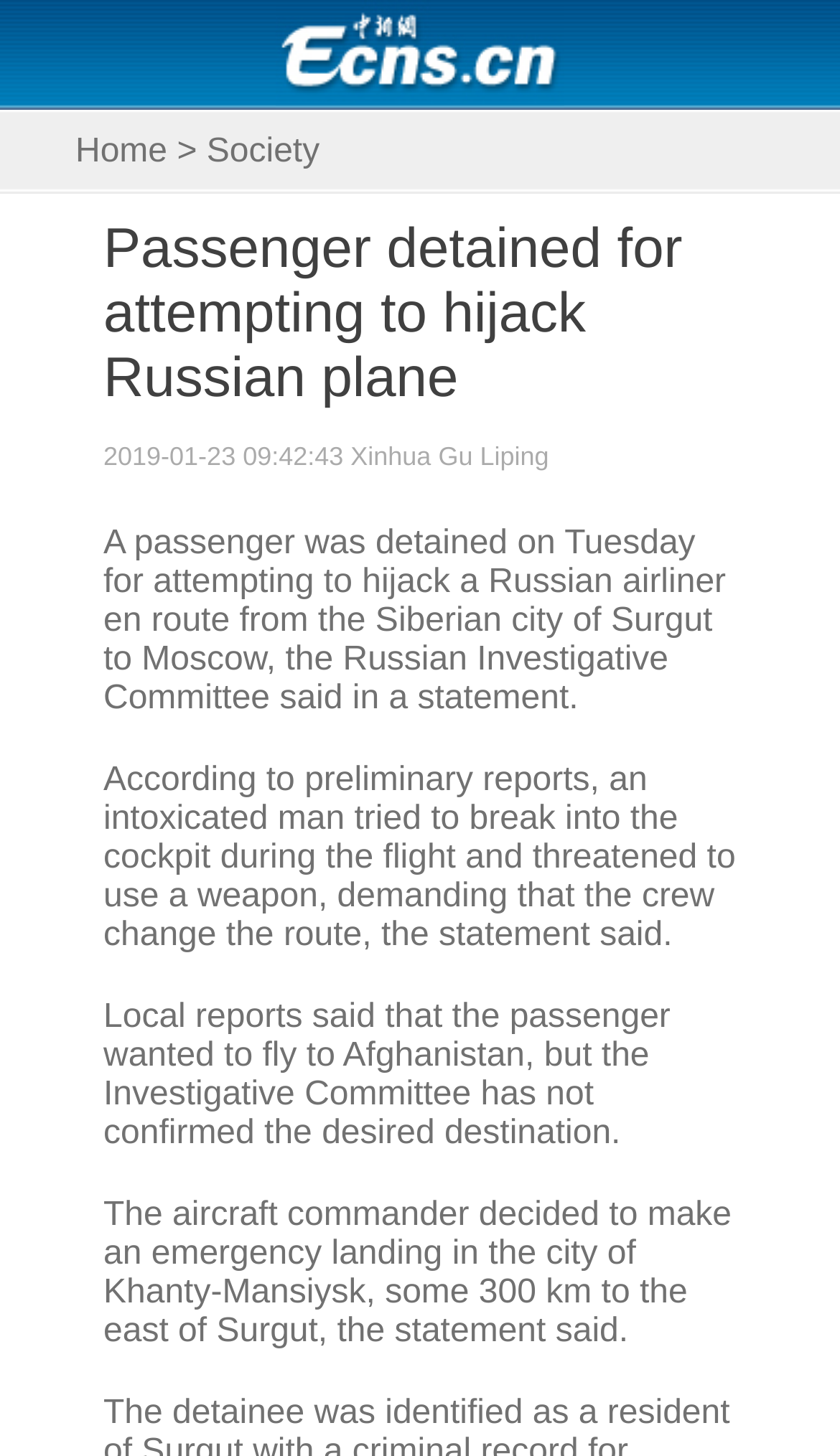What was the desired destination of the passenger?
Please interpret the details in the image and answer the question thoroughly.

Although the Russian Investigative Committee has not confirmed the desired destination, local reports said that the passenger wanted to fly to Afghanistan, as mentioned in the news article.